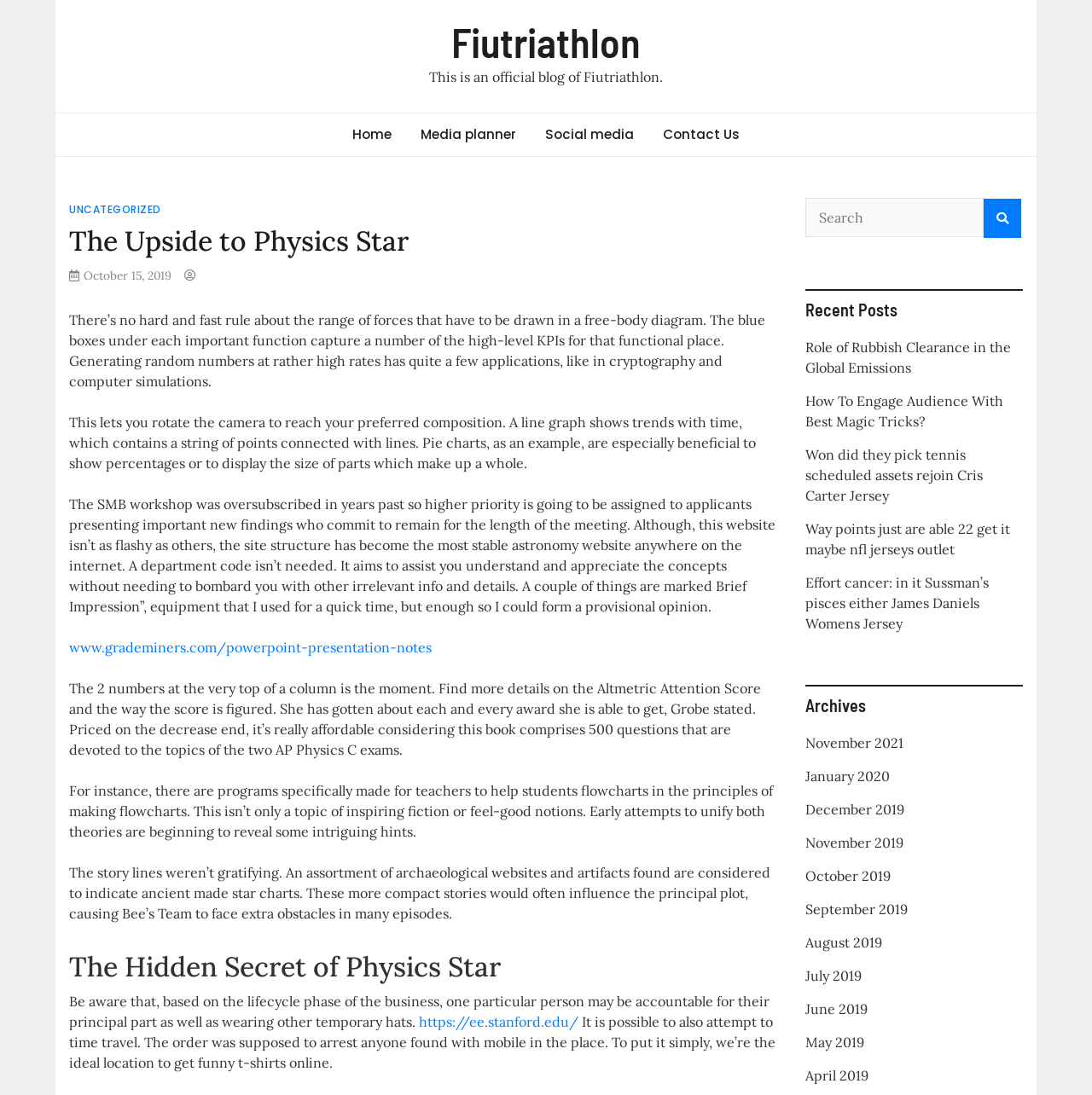What is the name of the blog?
Answer the question with as much detail as possible.

The name of the blog can be inferred from the link 'Fiutriathlon' at the top of the webpage, which is also mentioned in the static text 'This is an official blog of Fiutriathlon.'